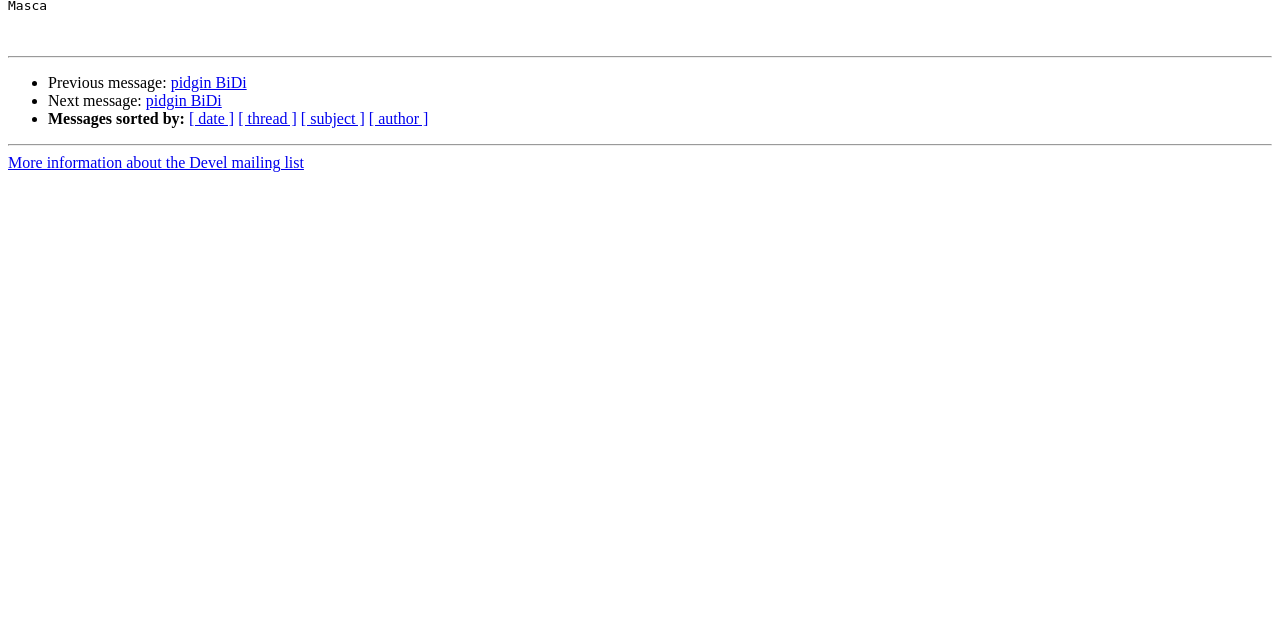Based on the description "[ thread ]", find the bounding box of the specified UI element.

[0.186, 0.173, 0.232, 0.199]